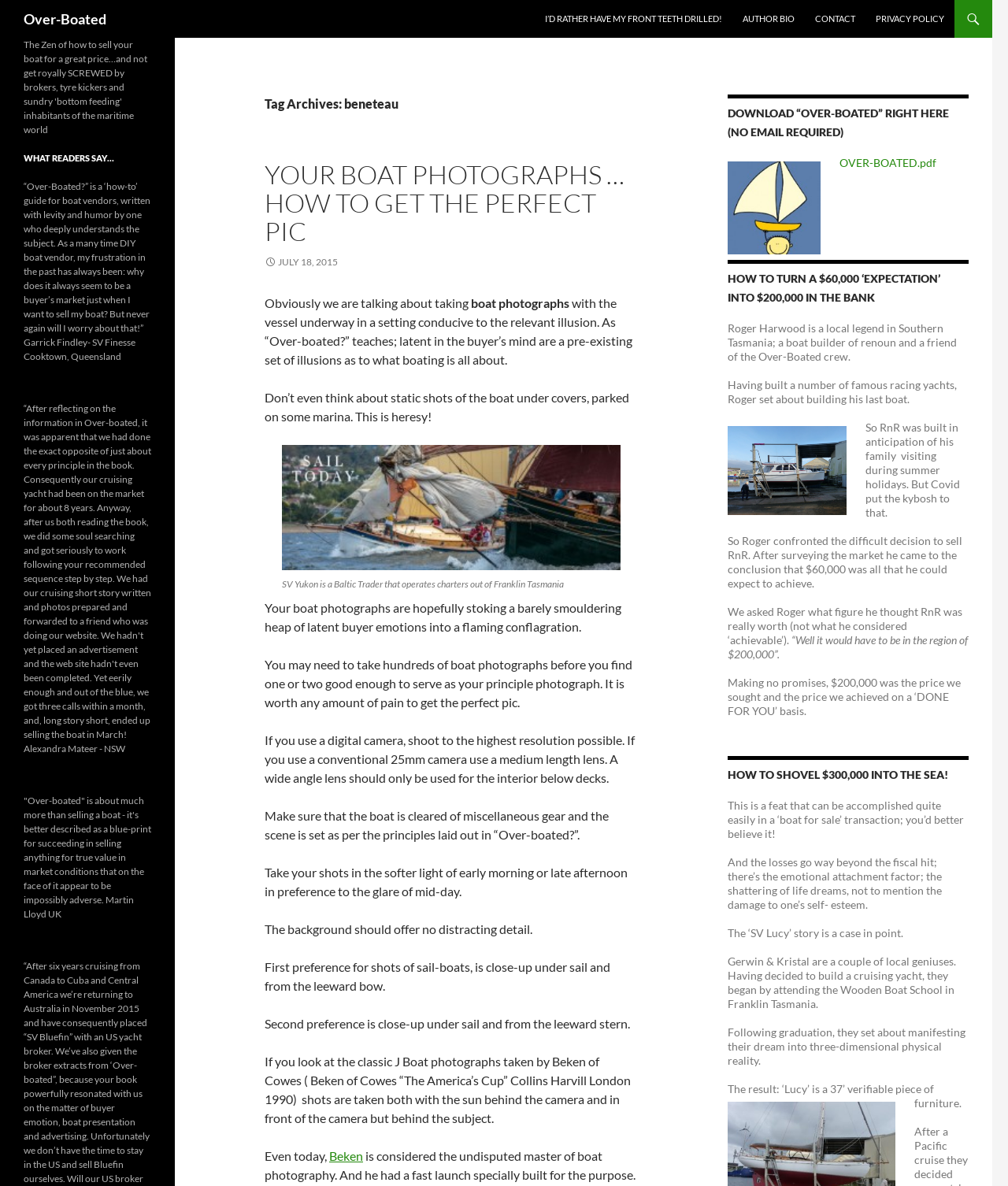Give a concise answer using one word or a phrase to the following question:
What is the recommended time to take boat photographs?

Early morning or late afternoon